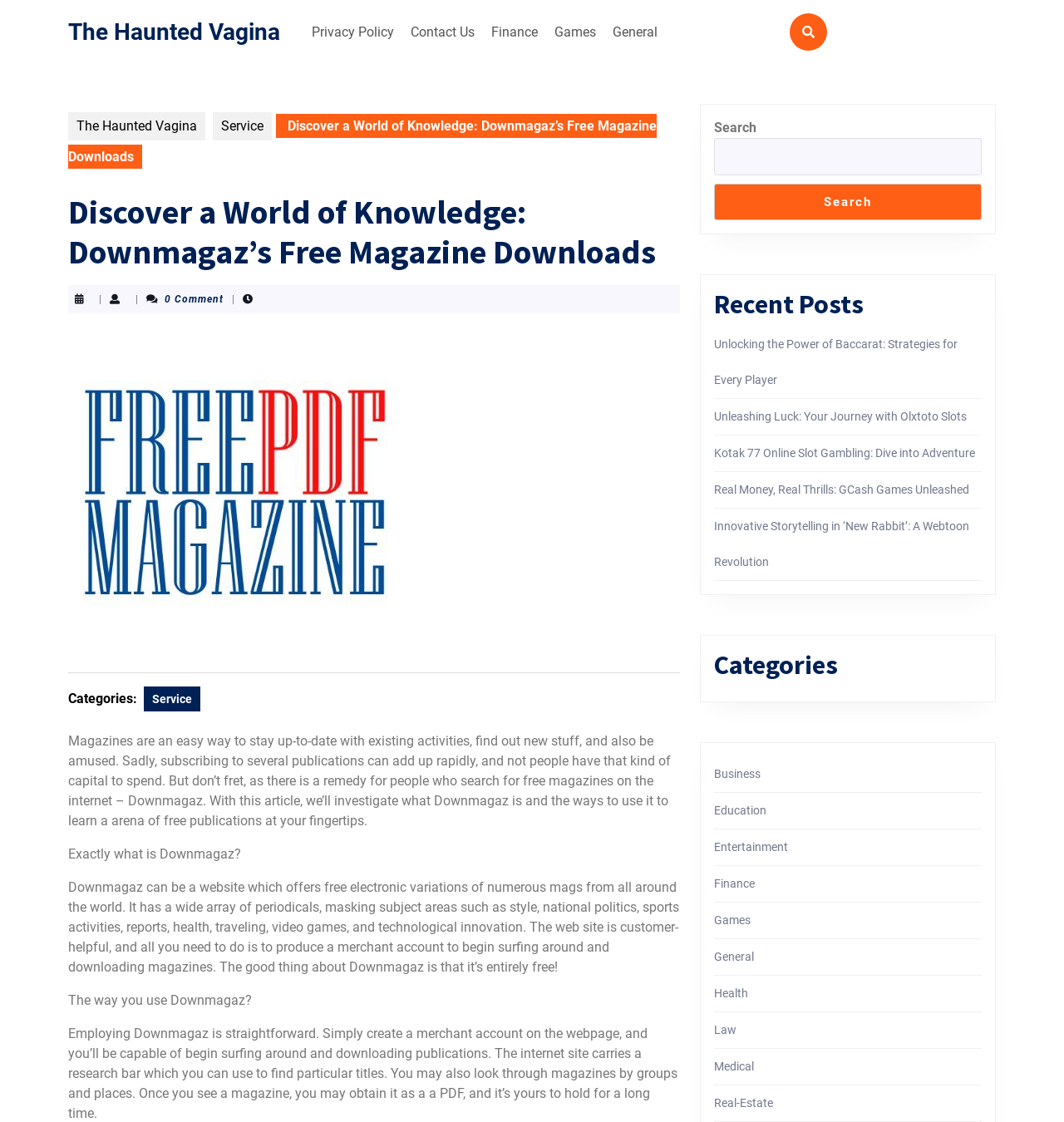Identify the main heading of the webpage and provide its text content.

Discover a World of Knowledge: Downmagaz’s Free Magazine Downloads